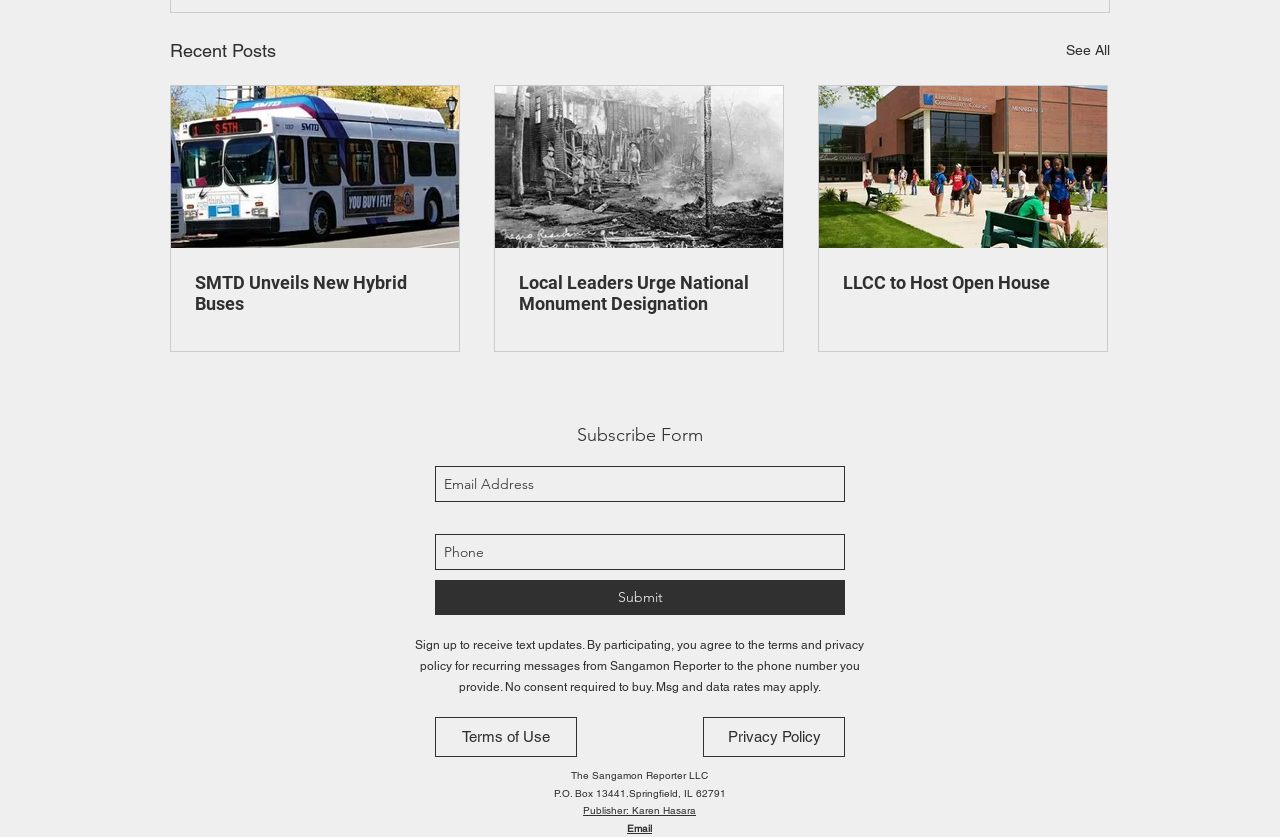Provide a brief response in the form of a single word or phrase:
What is the title of the first article?

SMTD Unveils New Hybrid Buses